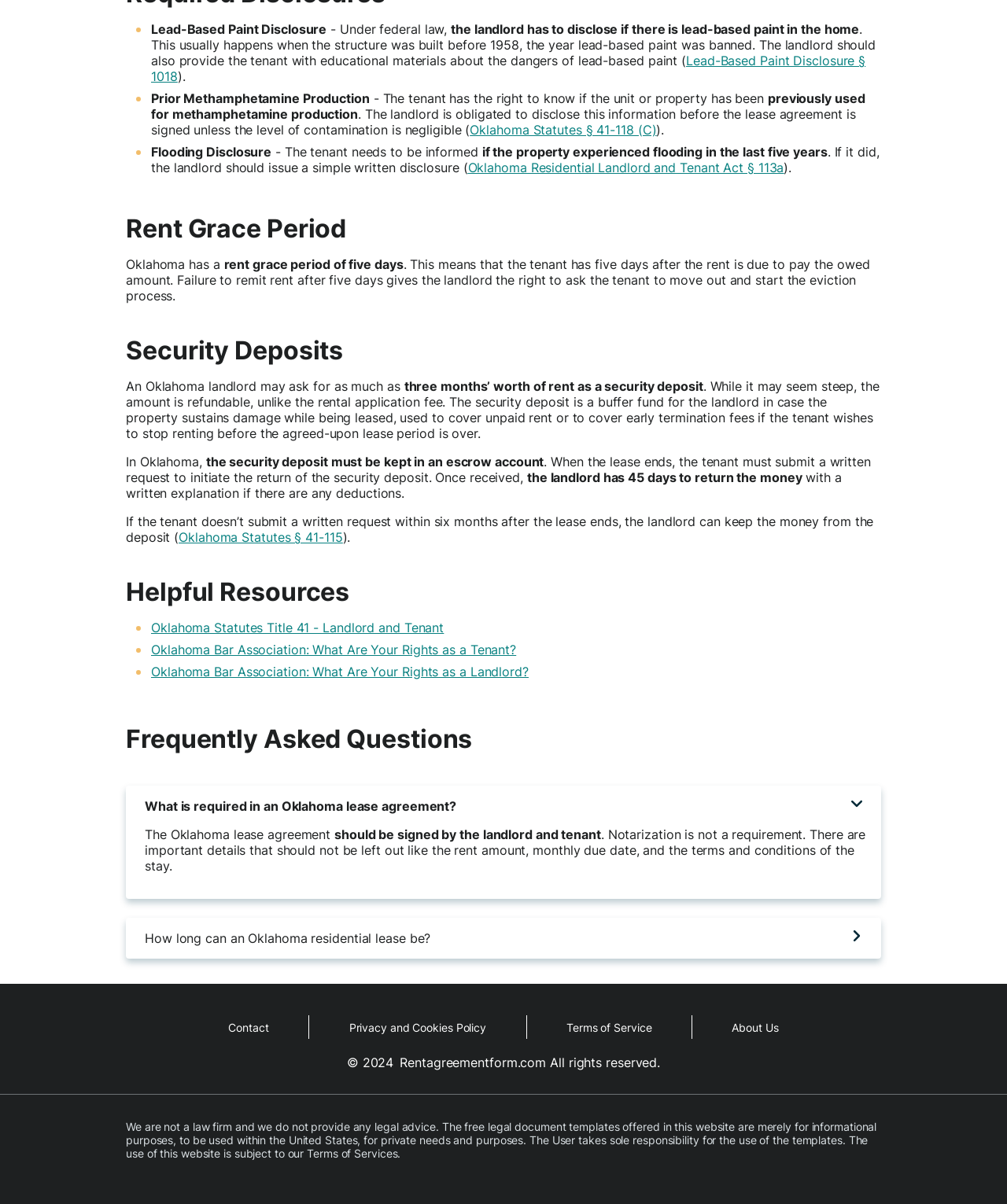Please determine the bounding box coordinates for the UI element described as: "About Us".

[0.687, 0.783, 0.813, 0.803]